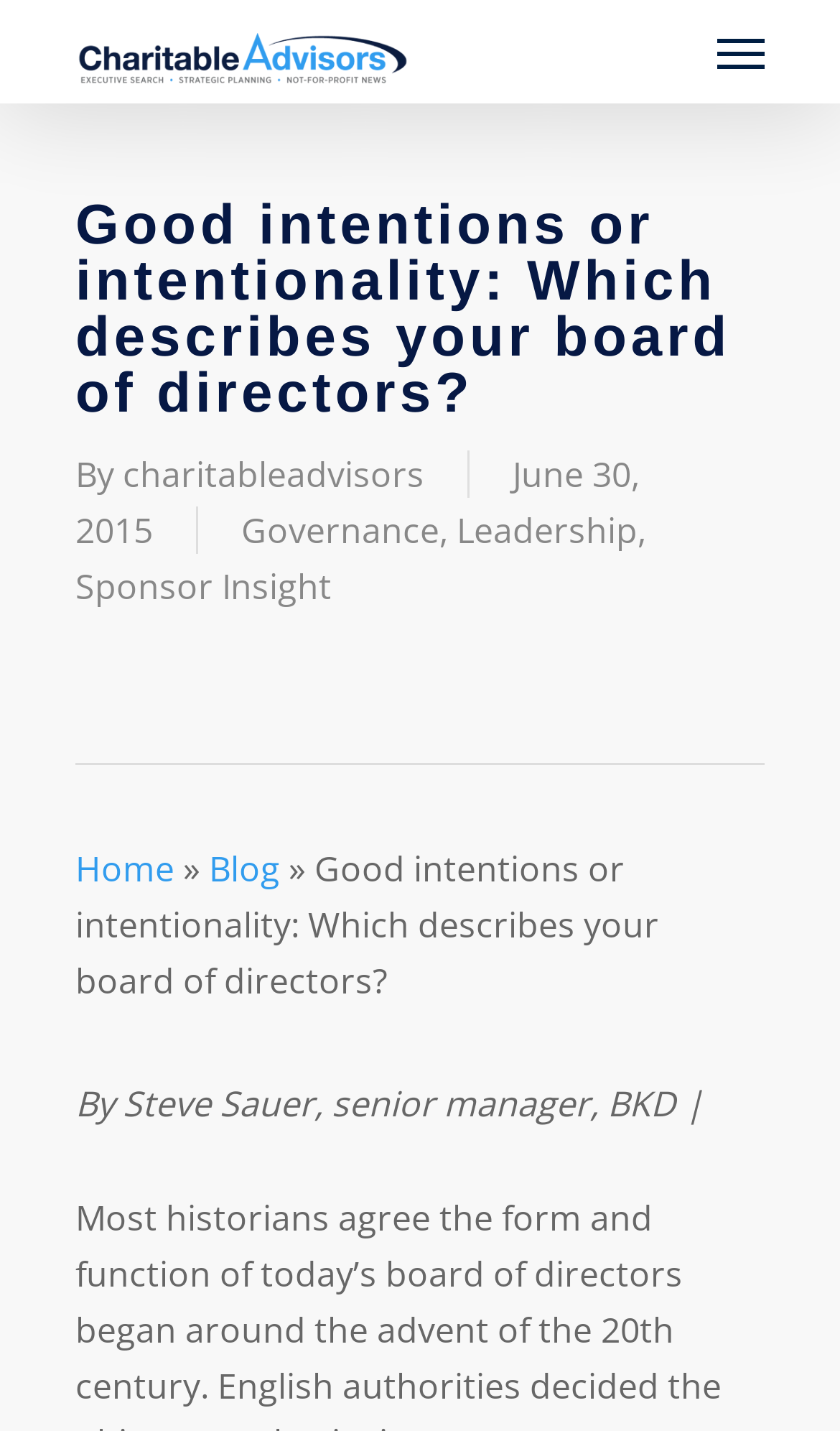Please find the bounding box coordinates of the element that must be clicked to perform the given instruction: "Visit Blog". The coordinates should be four float numbers from 0 to 1, i.e., [left, top, right, bottom].

[0.249, 0.59, 0.333, 0.623]